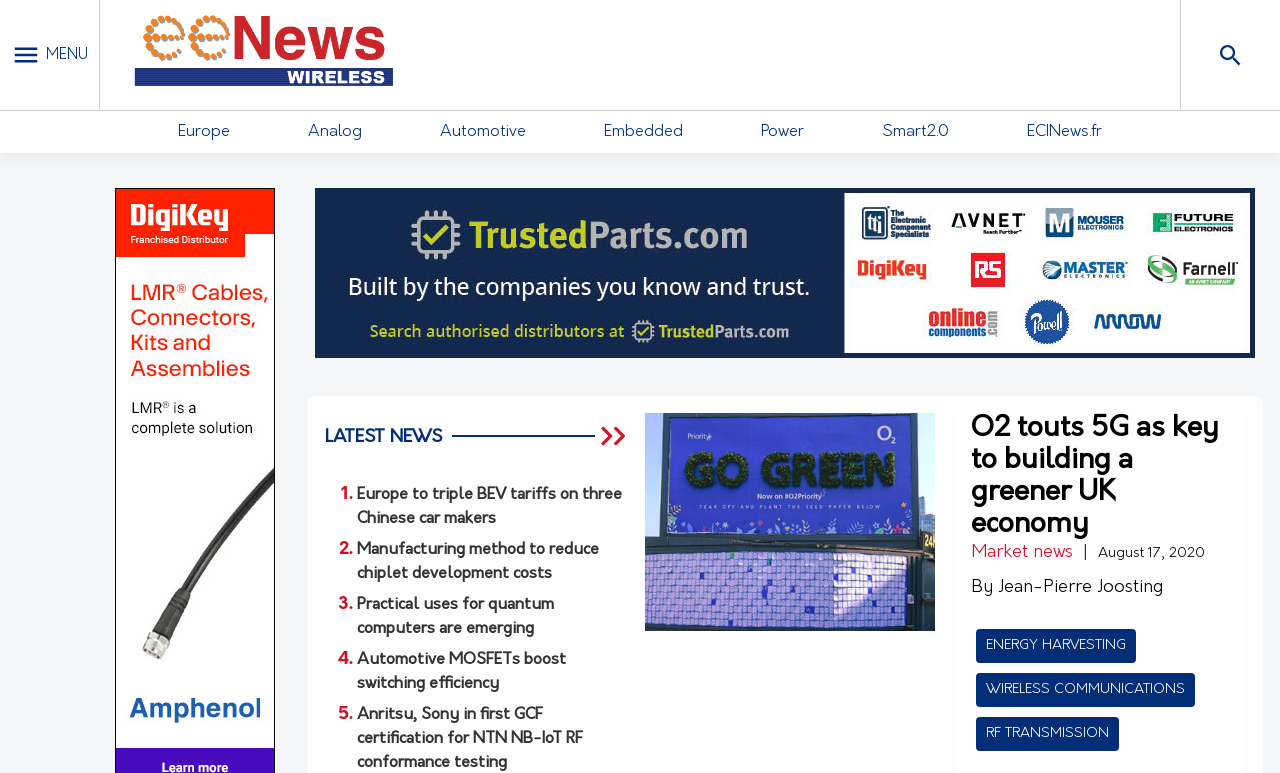Please find the bounding box coordinates in the format (top-left x, top-left y, bottom-right x, bottom-right y) for the given element description. Ensure the coordinates are floating point numbers between 0 and 1. Description: Embedded

[0.472, 0.16, 0.534, 0.181]